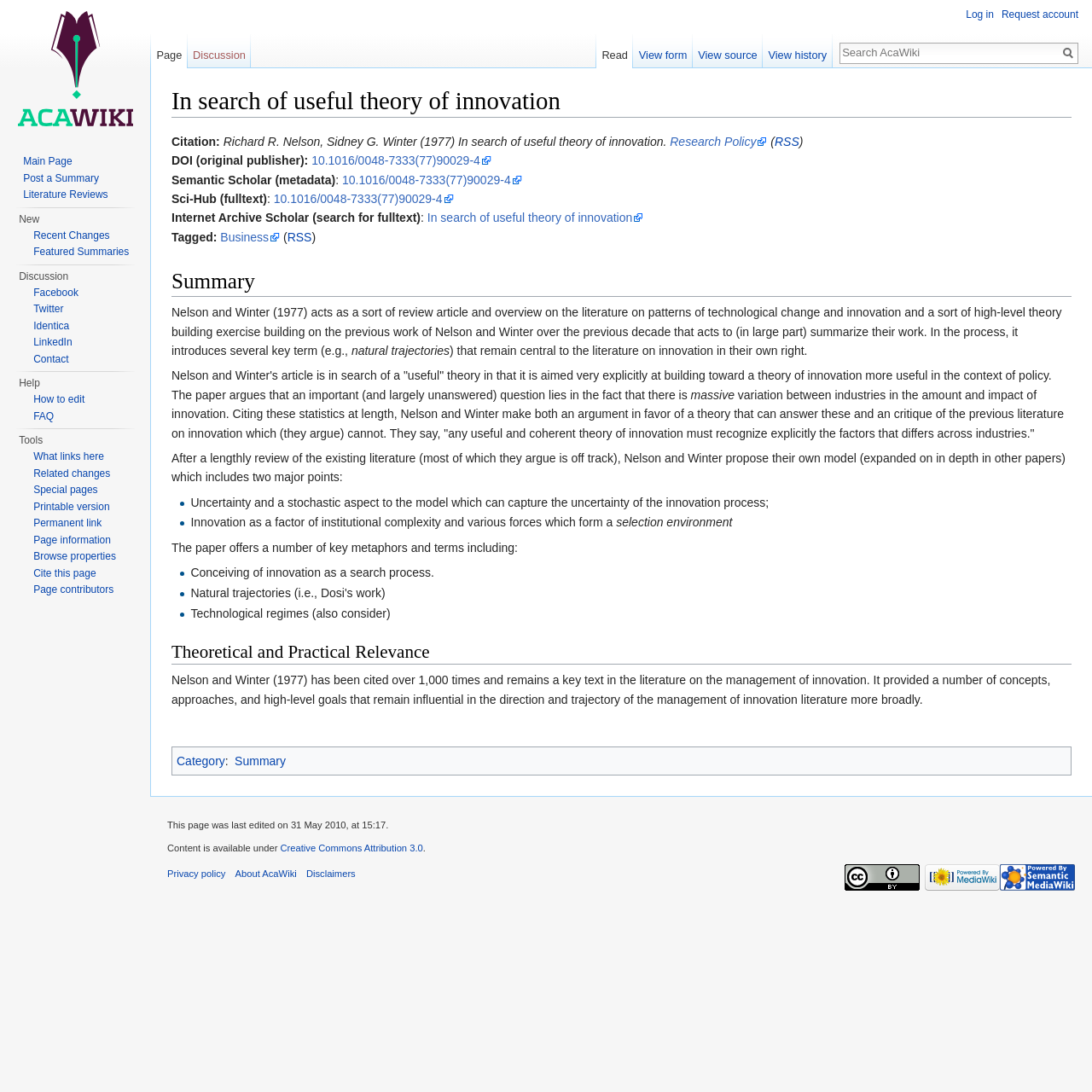What is the title of the article?
Relying on the image, give a concise answer in one word or a brief phrase.

In search of useful theory of innovation